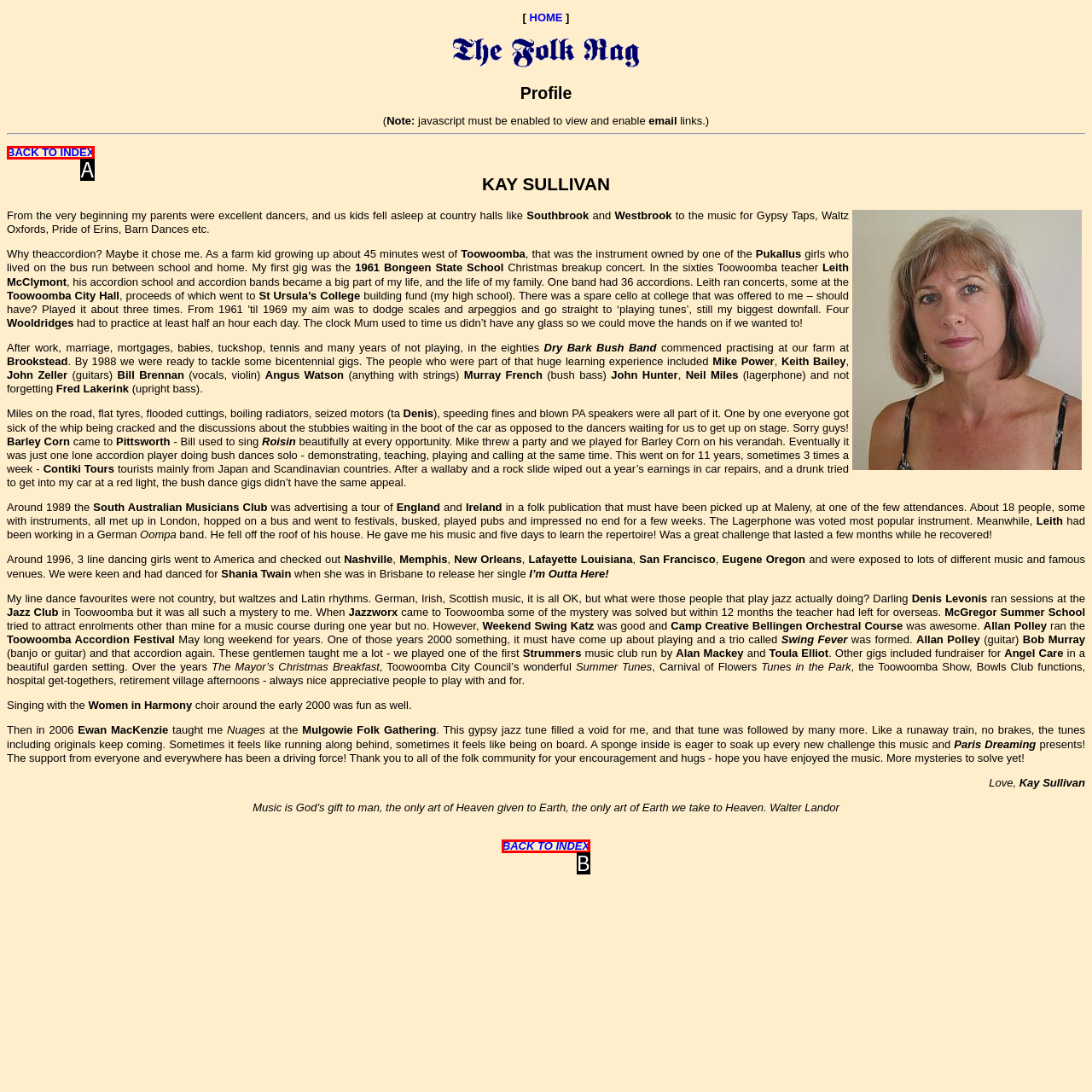Given the description: BACK TO INDEX, identify the matching HTML element. Provide the letter of the correct option.

A